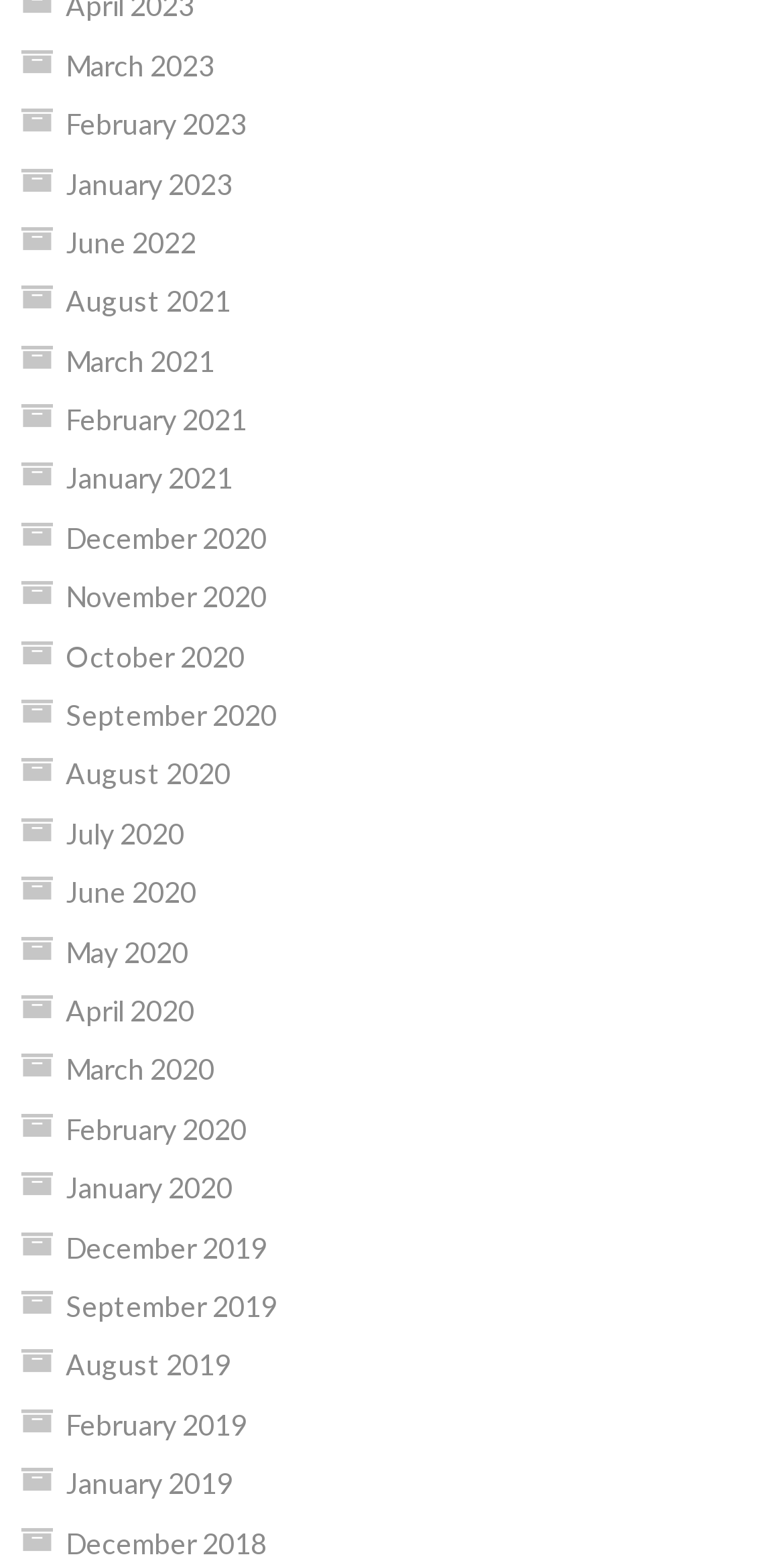Locate the bounding box coordinates of the element that should be clicked to execute the following instruction: "View February 2021".

[0.084, 0.257, 0.315, 0.279]